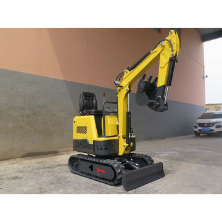Create an exhaustive description of the image.

The image showcases a compact, yellow mini excavator featuring a sturdy tracked chassis, ideal for versatile excavation tasks in tight spaces. This model is designed with a hydraulic arm equipped with a bucket attachment, allowing for efficient digging and material handling. The excavator appears ready for operation, demonstrating robust construction that combines functionality with a modern design. It is set against a backdrop of an industrial space, indicative of its application in various construction and landscaping projects.